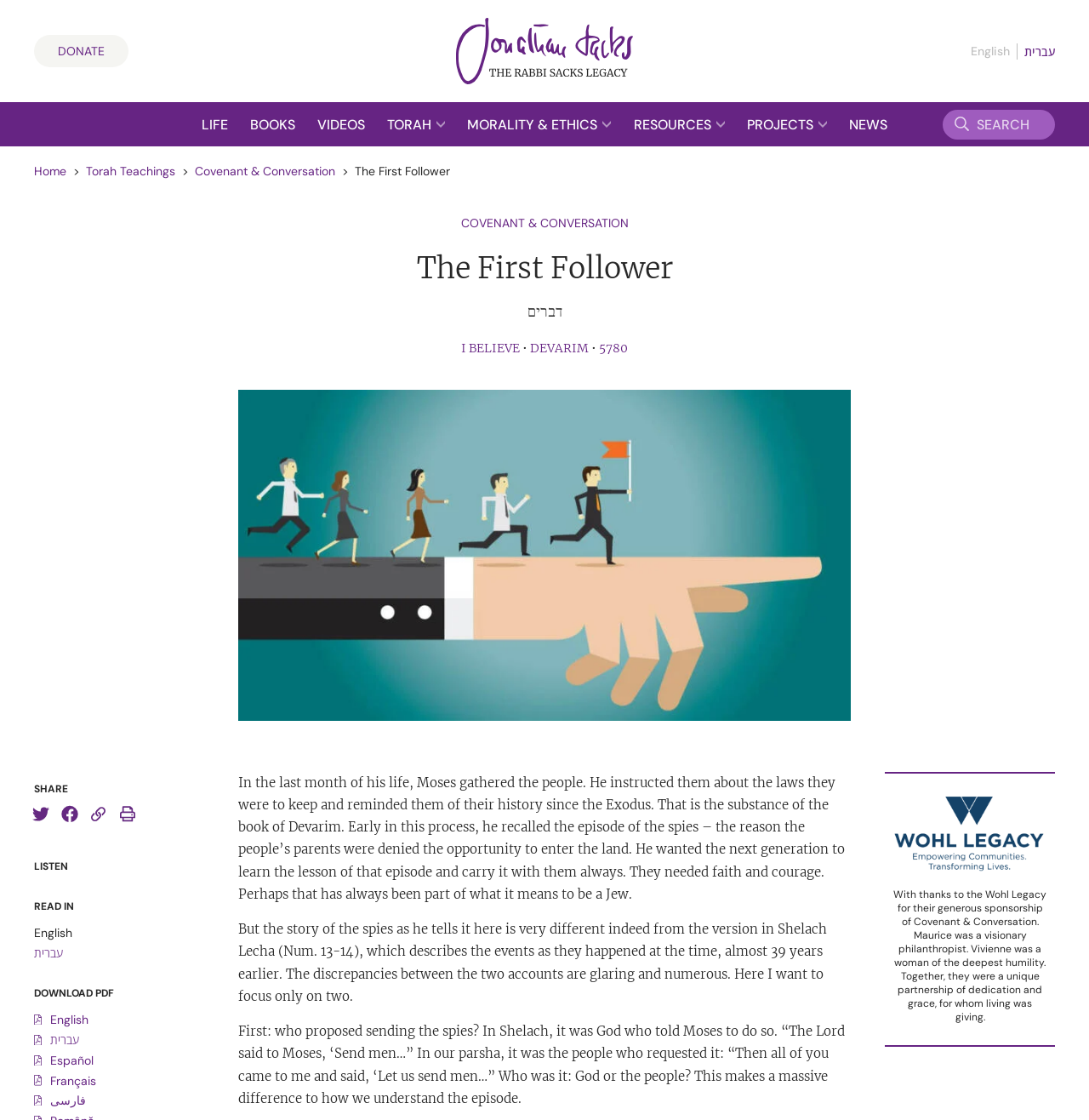Please find the bounding box coordinates of the element that you should click to achieve the following instruction: "Click the 'DONATE' link". The coordinates should be presented as four float numbers between 0 and 1: [left, top, right, bottom].

[0.031, 0.031, 0.118, 0.06]